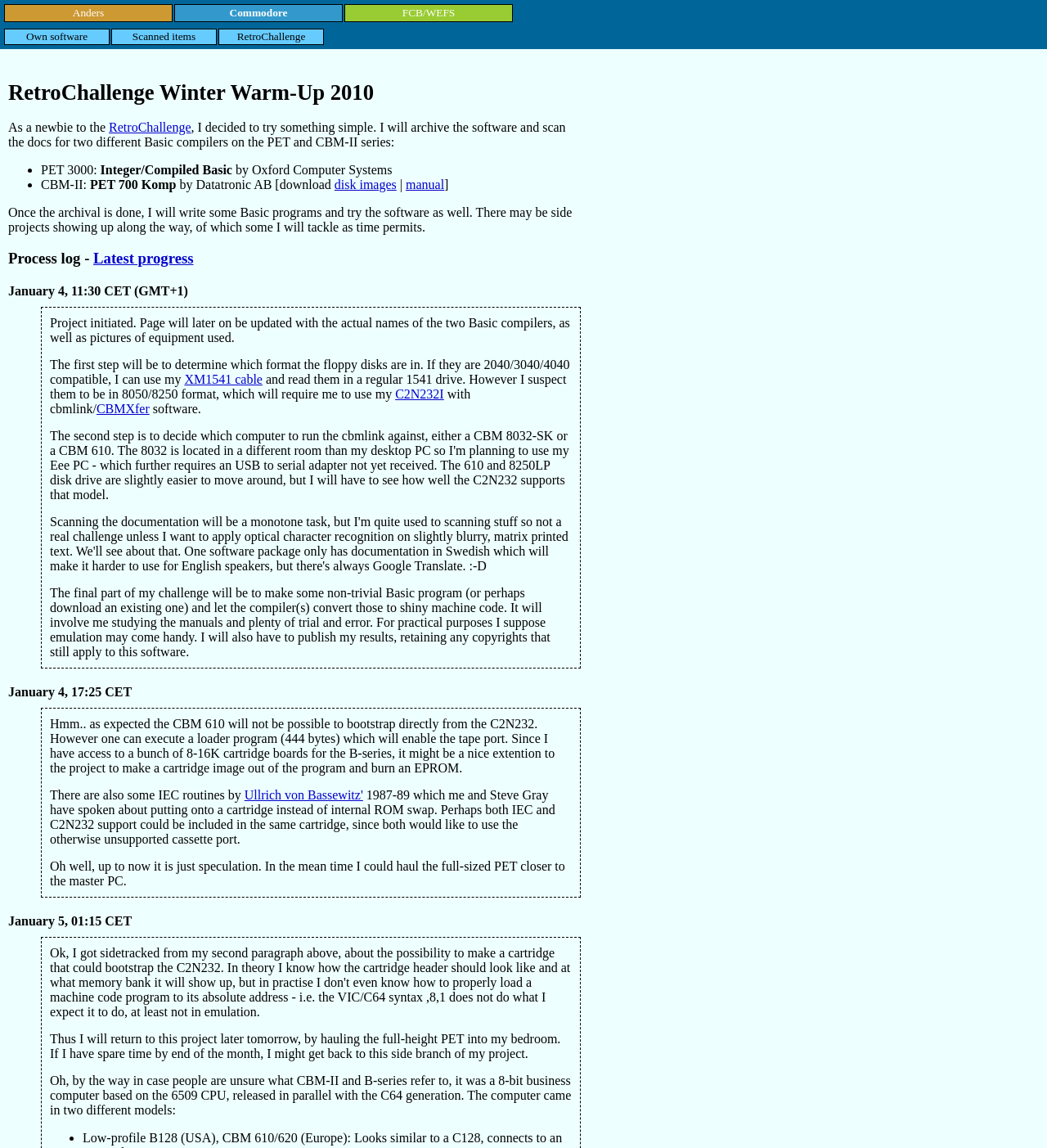Determine the bounding box coordinates for the region that must be clicked to execute the following instruction: "Click on 'manual' link".

[0.388, 0.154, 0.424, 0.167]